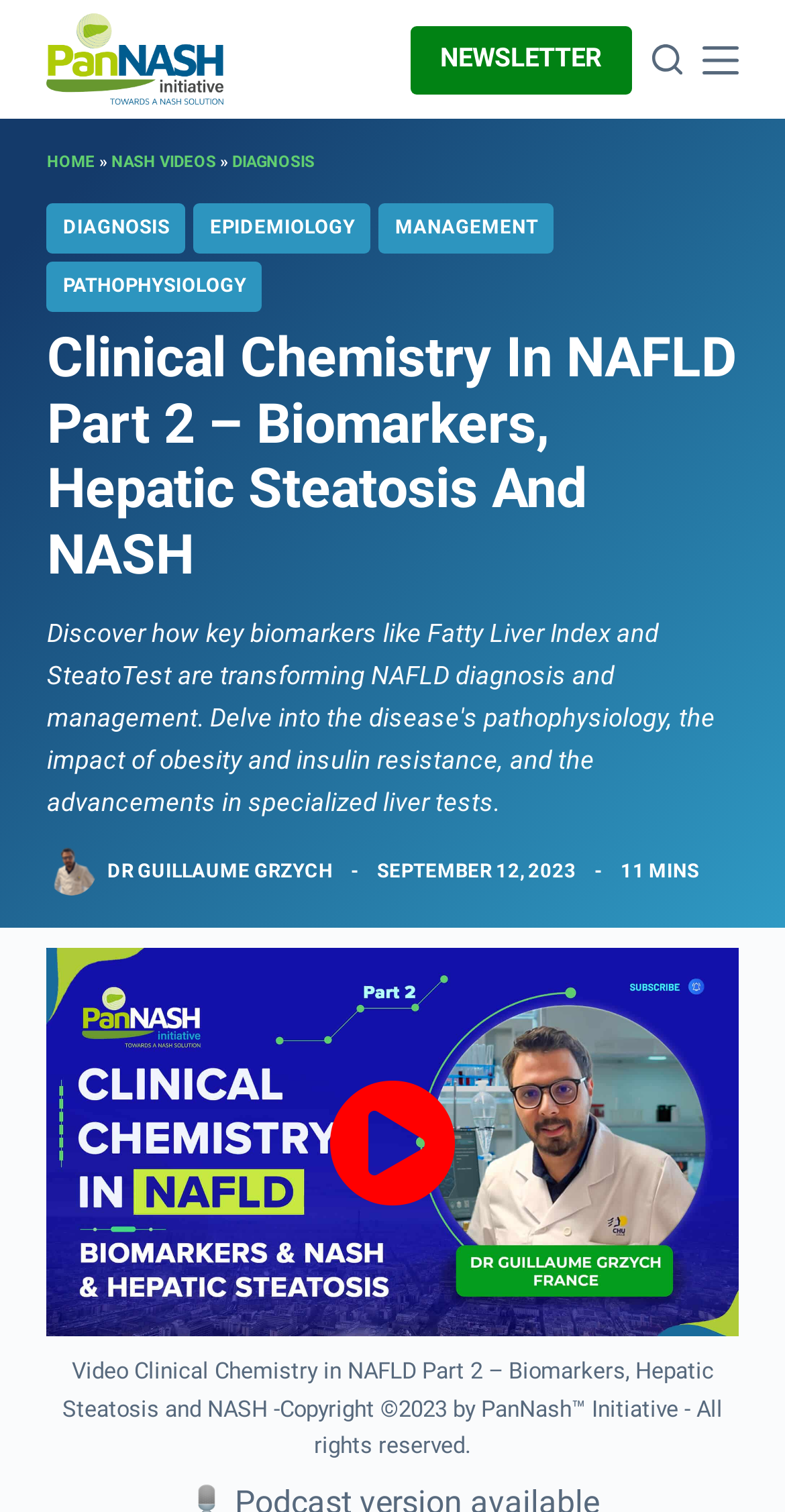Find the bounding box coordinates for the HTML element described as: "Dr Guillaume Grzych". The coordinates should consist of four float values between 0 and 1, i.e., [left, top, right, bottom].

[0.136, 0.569, 0.424, 0.583]